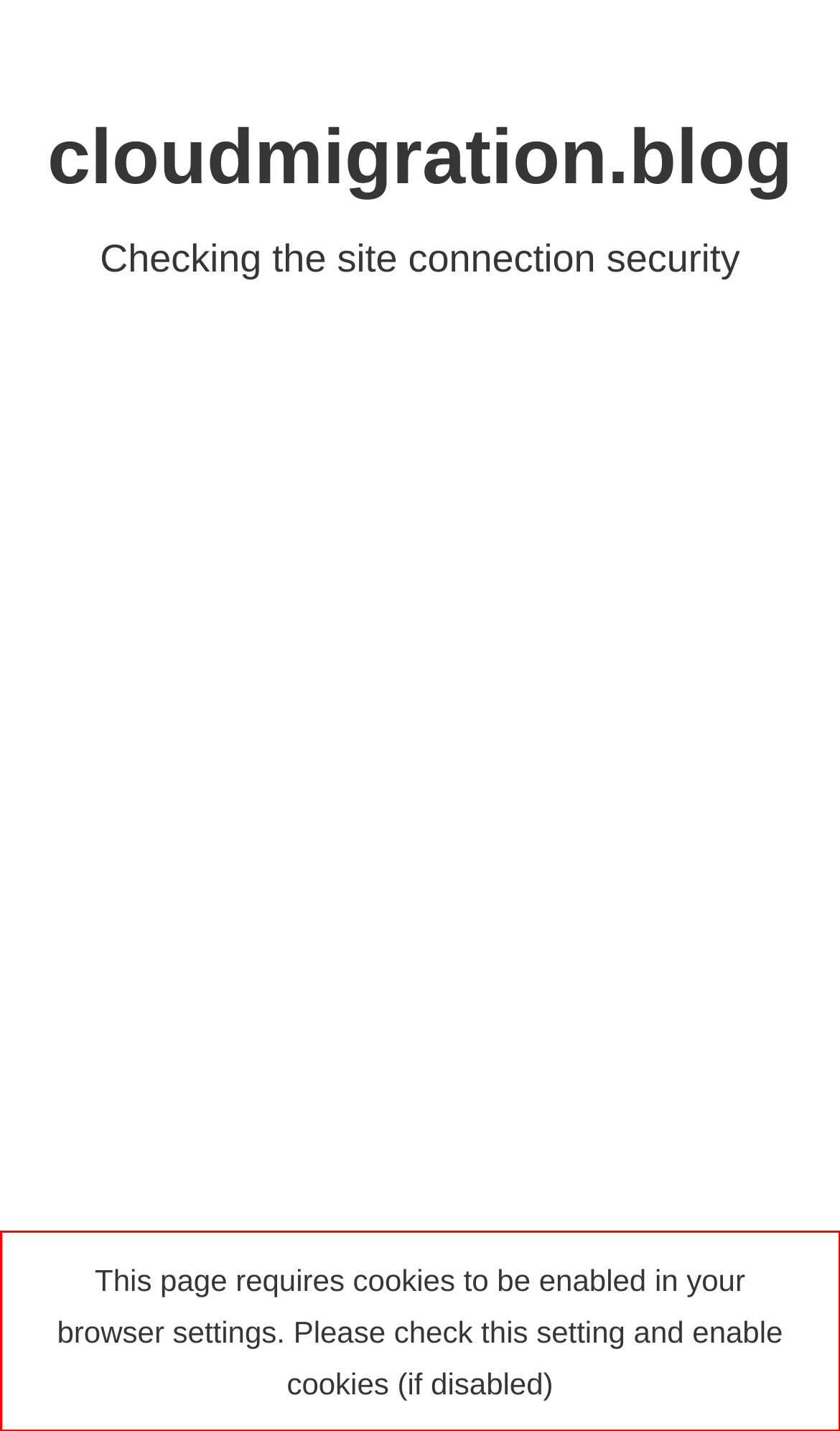Please look at the webpage screenshot and extract the text enclosed by the red bounding box.

This page requires cookies to be enabled in your browser settings. Please check this setting and enable cookies (if disabled)